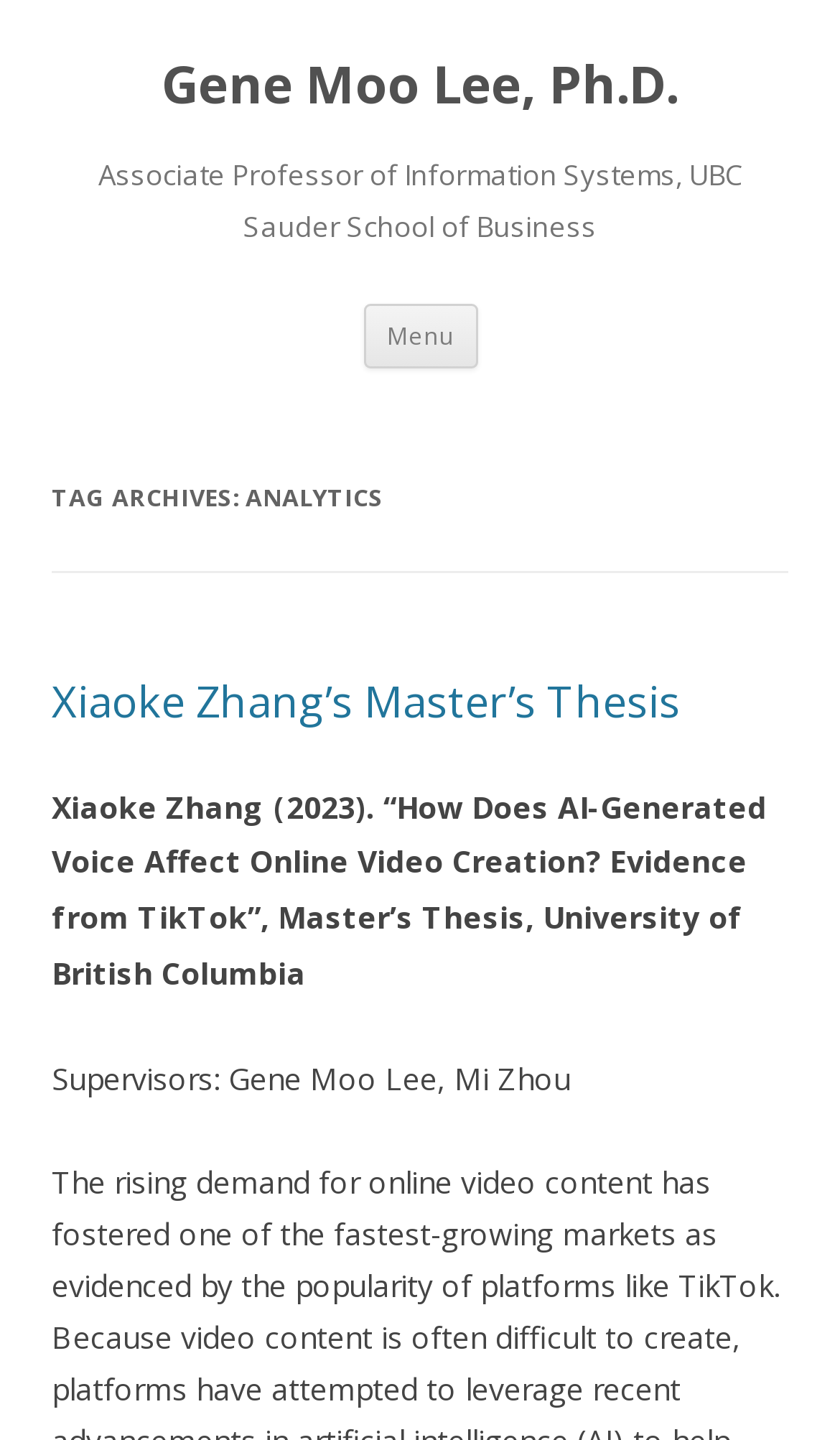Provide the bounding box coordinates for the specified HTML element described in this description: "Xiaoke Zhang’s Master’s Thesis". The coordinates should be four float numbers ranging from 0 to 1, in the format [left, top, right, bottom].

[0.062, 0.466, 0.81, 0.507]